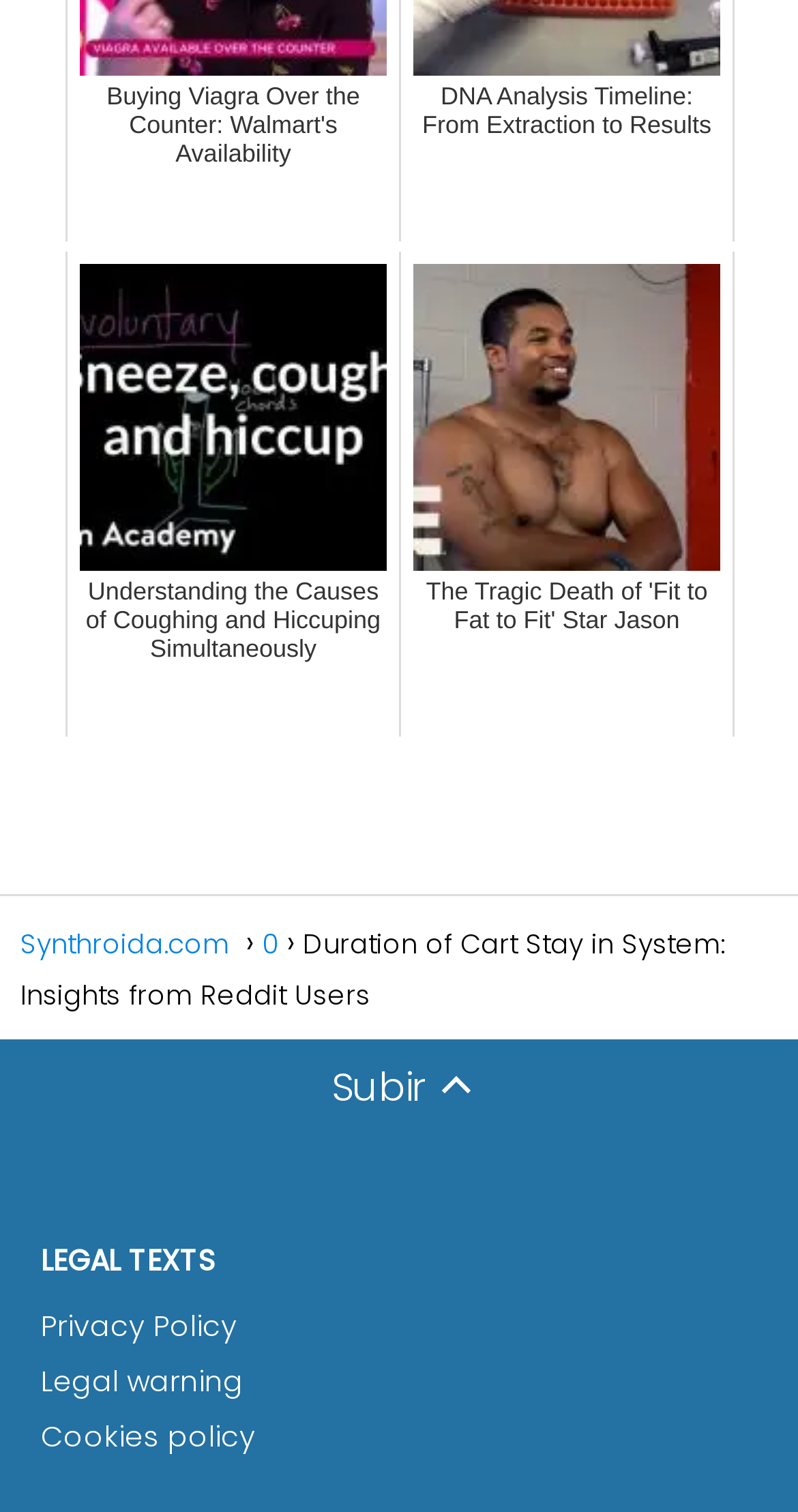Using the provided element description, identify the bounding box coordinates as (top-left x, top-left y, bottom-right x, bottom-right y). Ensure all values are between 0 and 1. Description: 0

[0.328, 0.612, 0.349, 0.638]